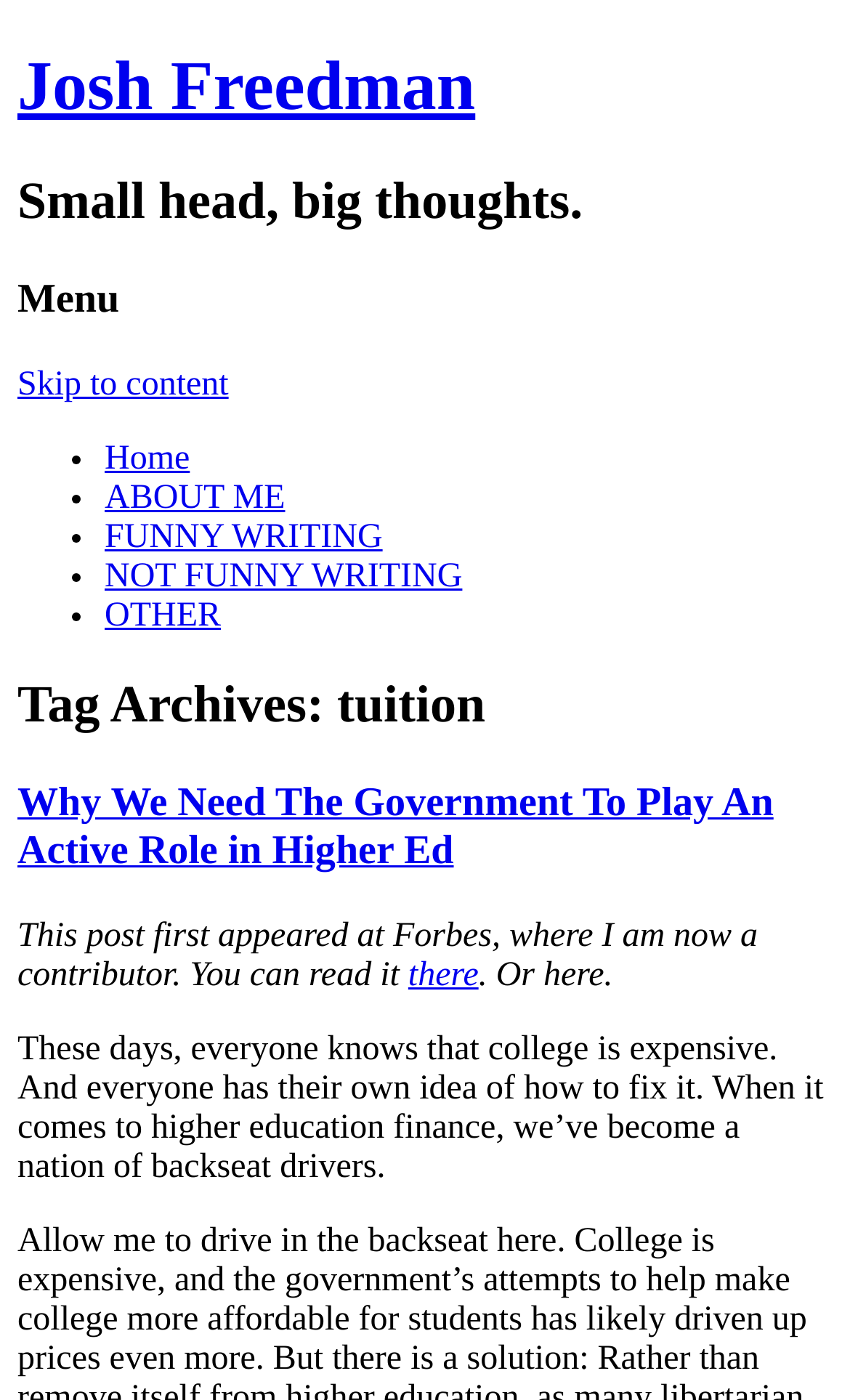Using the provided description: "Josh Freedman", find the bounding box coordinates of the corresponding UI element. The output should be four float numbers between 0 and 1, in the format [left, top, right, bottom].

[0.021, 0.033, 0.559, 0.089]